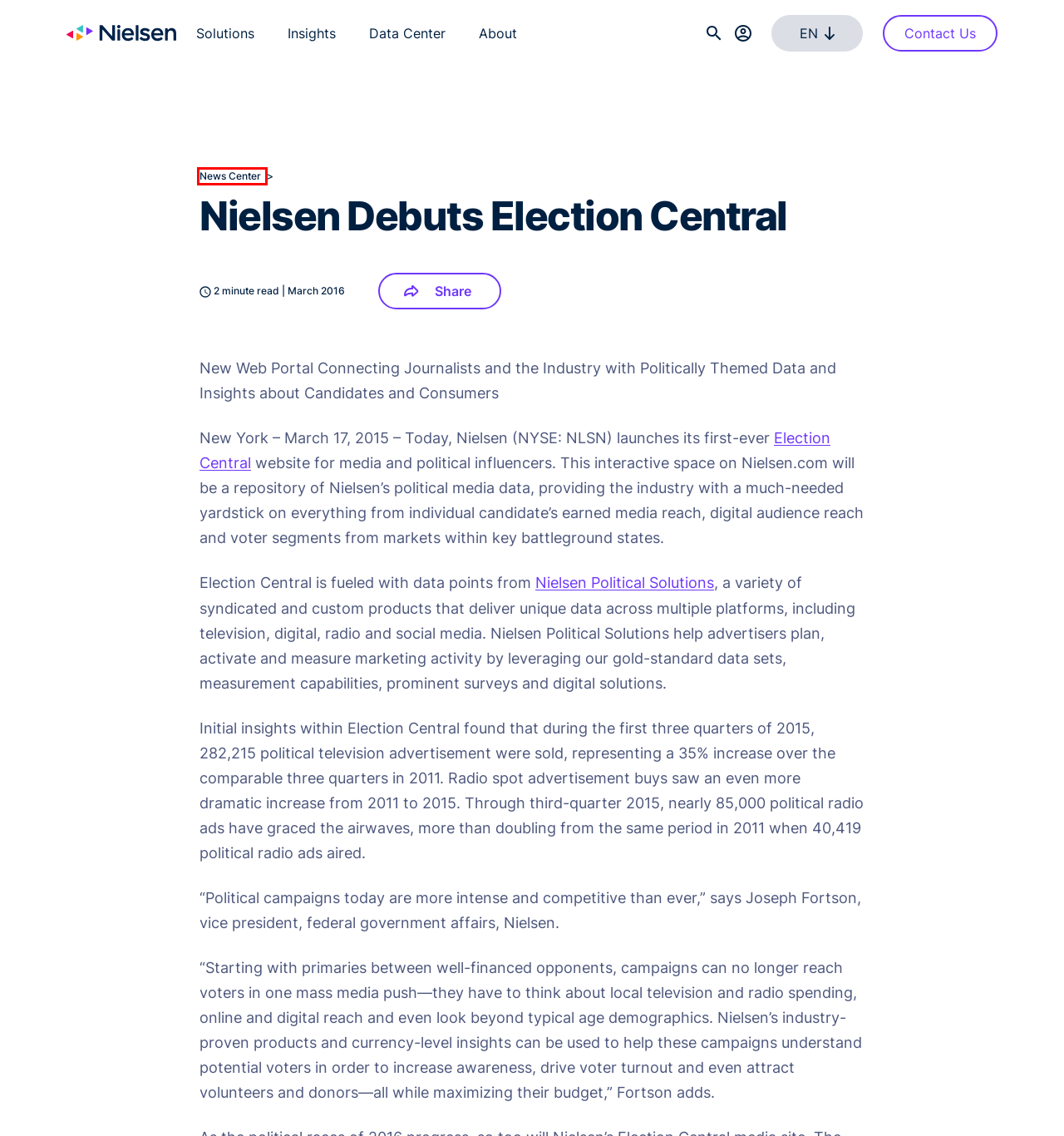Given a webpage screenshot with a UI element marked by a red bounding box, choose the description that best corresponds to the new webpage that will appear after clicking the element. The candidates are:
A. Nielsen Marketing Cloud Services Privacy Statement | Nielsen
B. Privacy Principles | Nielsen
C. consumer-health-privacy-notice | Nielsen
D. EthicsPoint - Nielsen Media
E. News Center Archive | Nielsen
F. Optout Page | Nielsen
G. Audience Is Everything®
H. Terms of use | Nielsen

E